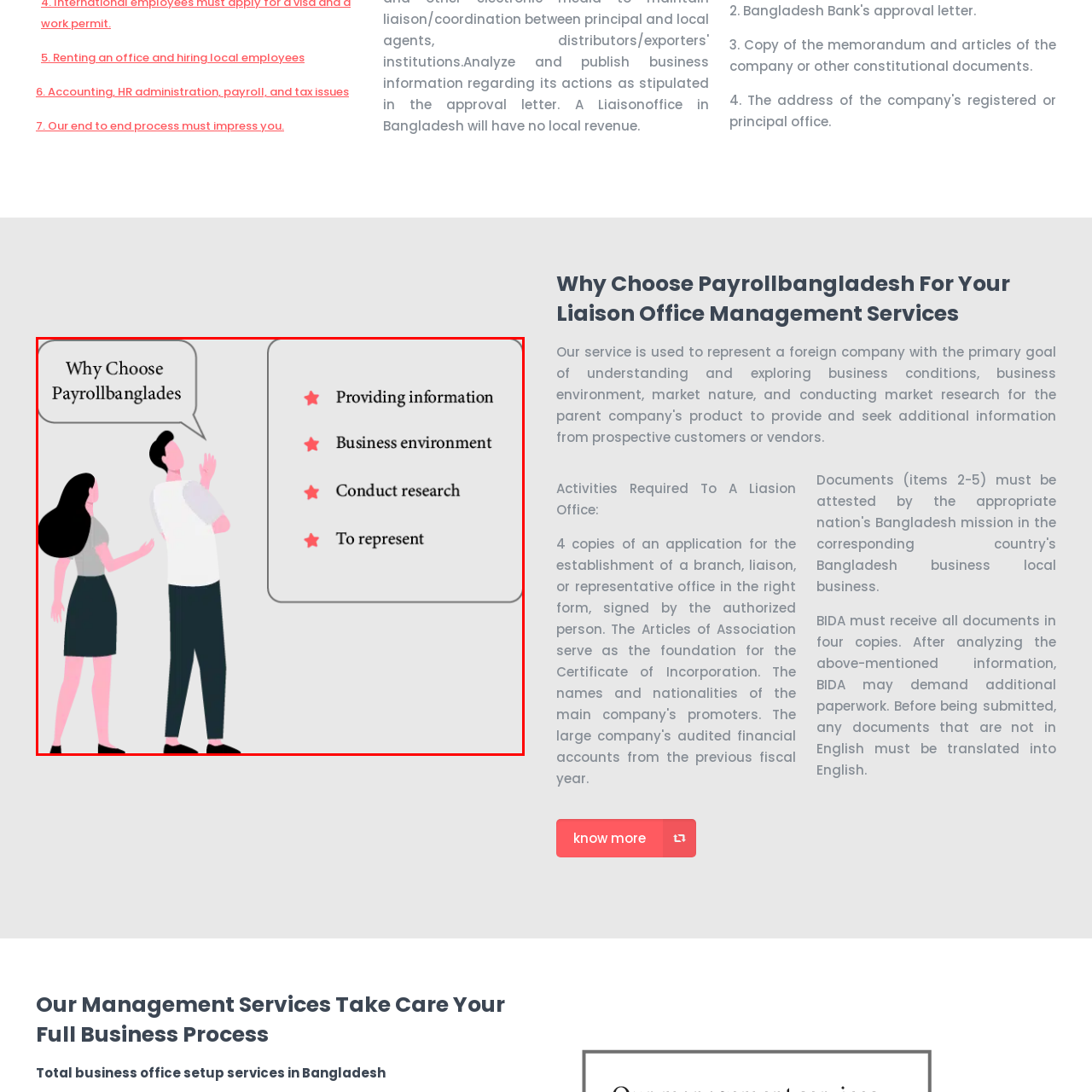What is the purpose of the red stars in the image?
Look at the image contained within the red bounding box and provide a detailed answer based on the visual details you can infer from it.

The red stars in the image are used to mark or highlight the key points or advantages of choosing Payrollbangladesh for liaison office management services, which are listed on the right side of the image.